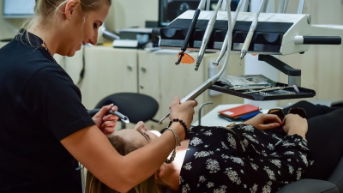Look at the image and give a detailed response to the following question: What is the color of the practitioner's attire?

The practitioner, who appears focused while using dental tools to conduct a procedure, is dressed in black, which is evident from the image.